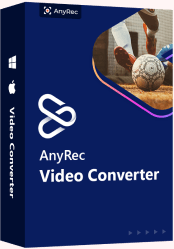Create a detailed narrative of what is happening in the image.

The image showcases the package design for **AnyRec Video Converter**, a software tool designed to effectively remove watermarks from videos without compromising their original quality. The sleek packaging features the AnyRec logo prominently on the front, alongside a visually engaging depiction that includes multimedia elements, such as a soccer ball, suggesting its versatile application for sports and action footage. 

This video converter is highlighted as a user-friendly desktop solution for both Windows and Mac, allowing users to upload multiple videos simultaneously for watermark removal. With its lightweight nature and advanced features, AnyRec Video Converter is positioned as an essential tool for content creators looking to enhance their videos while maintaining high fidelity. Its capabilities extend beyond watermark removal, offering options for video enhancement, conversion, and compression, making it a comprehensive choice for video editing needs.